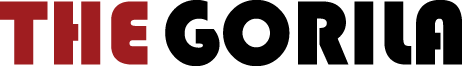Compose a detailed narrative for the image.

The image features the logo of "The Gorila," presented in a bold, modern design. The logo prominently displays the name in a stylized typeface where "THE" is rendered in a deep red color, while "GORILA" is presented in a dynamic black font, showcasing a playful yet professional aesthetic. This branding likely reflects the website's focus on engaging content related to emergent technologies, software development, and cultural commentary. The logo serves as a visual anchor for readers, inviting them to explore the site's offerings, including articles, reviews, and other insightful commentary.